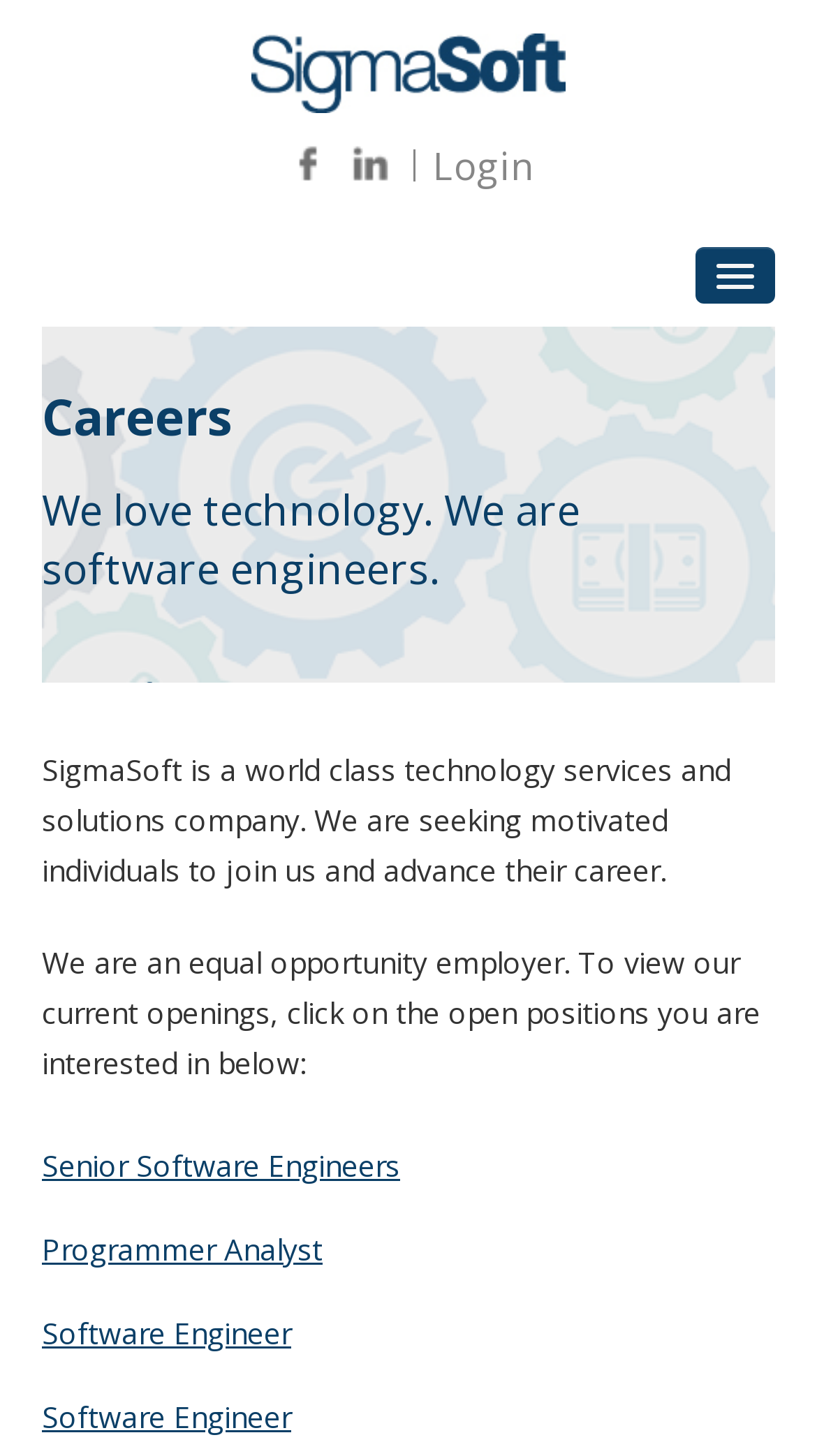How many main categories are listed?
Answer the question with as much detail as possible.

I counted the number of main categories listed on the webpage, which are Home, Services, Software Development, Solutions, Products, Resources, and Careers. Therefore, there are 7 main categories listed.